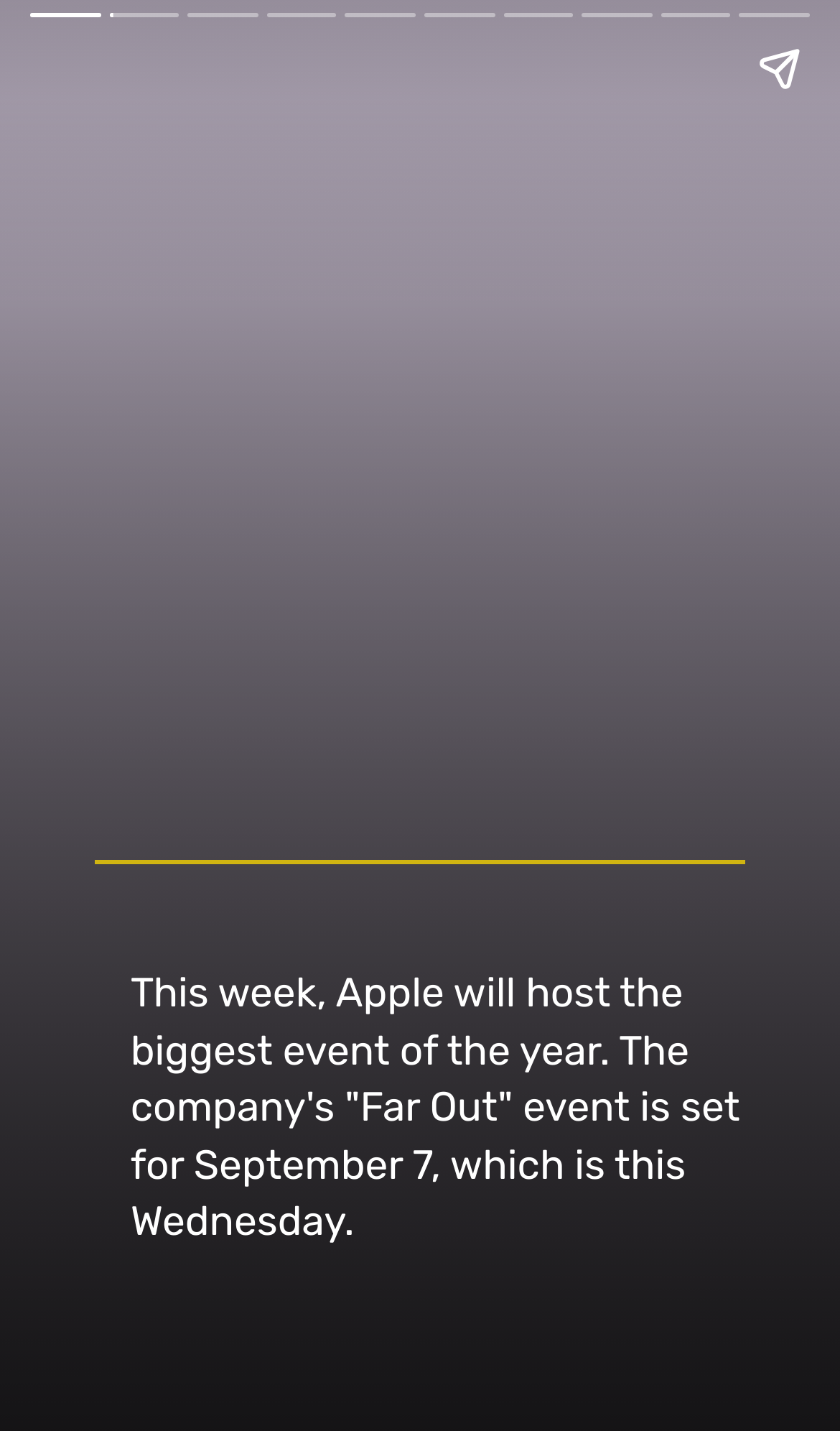Refer to the element description LINKS and identify the corresponding bounding box in the screenshot. Format the coordinates as (top-left x, top-left y, bottom-right x, bottom-right y) with values in the range of 0 to 1.

None